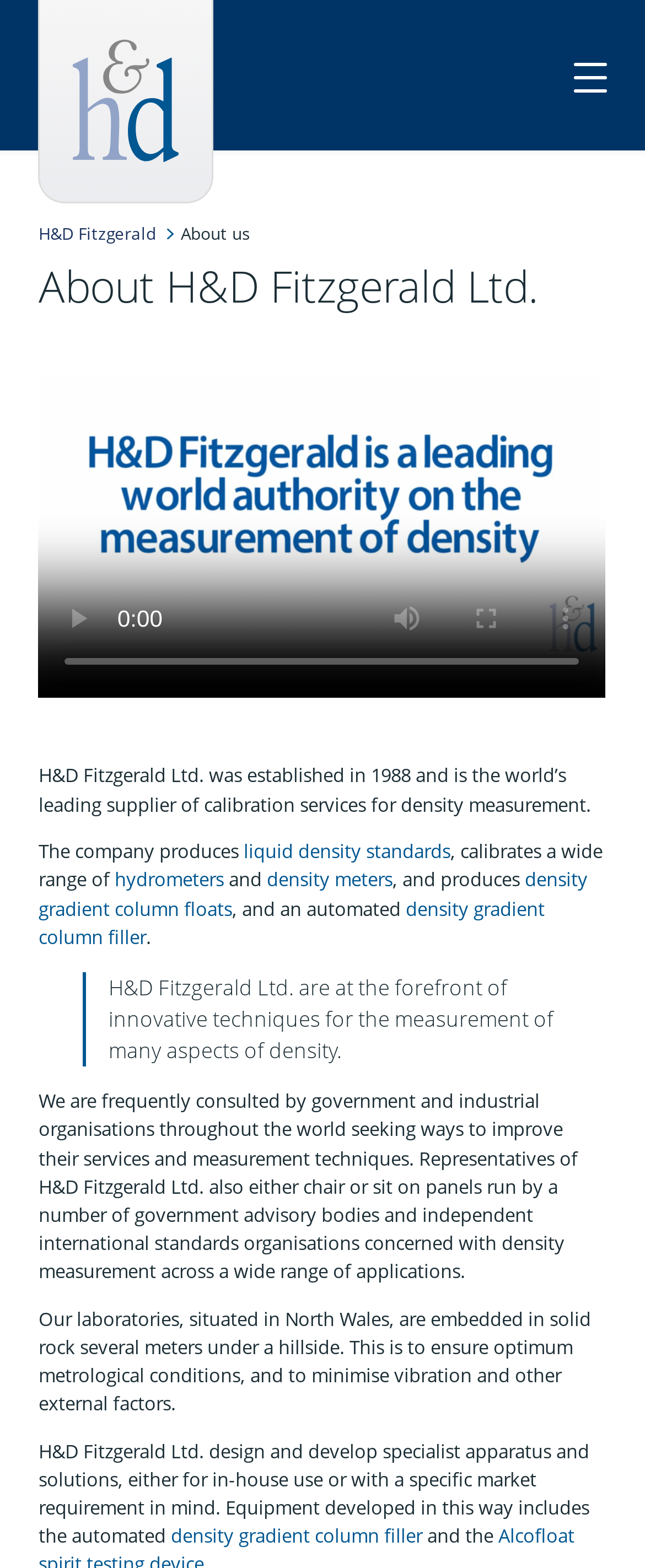Give a concise answer using only one word or phrase for this question:
What is the company's name?

H&D Fitzgerald Ltd.